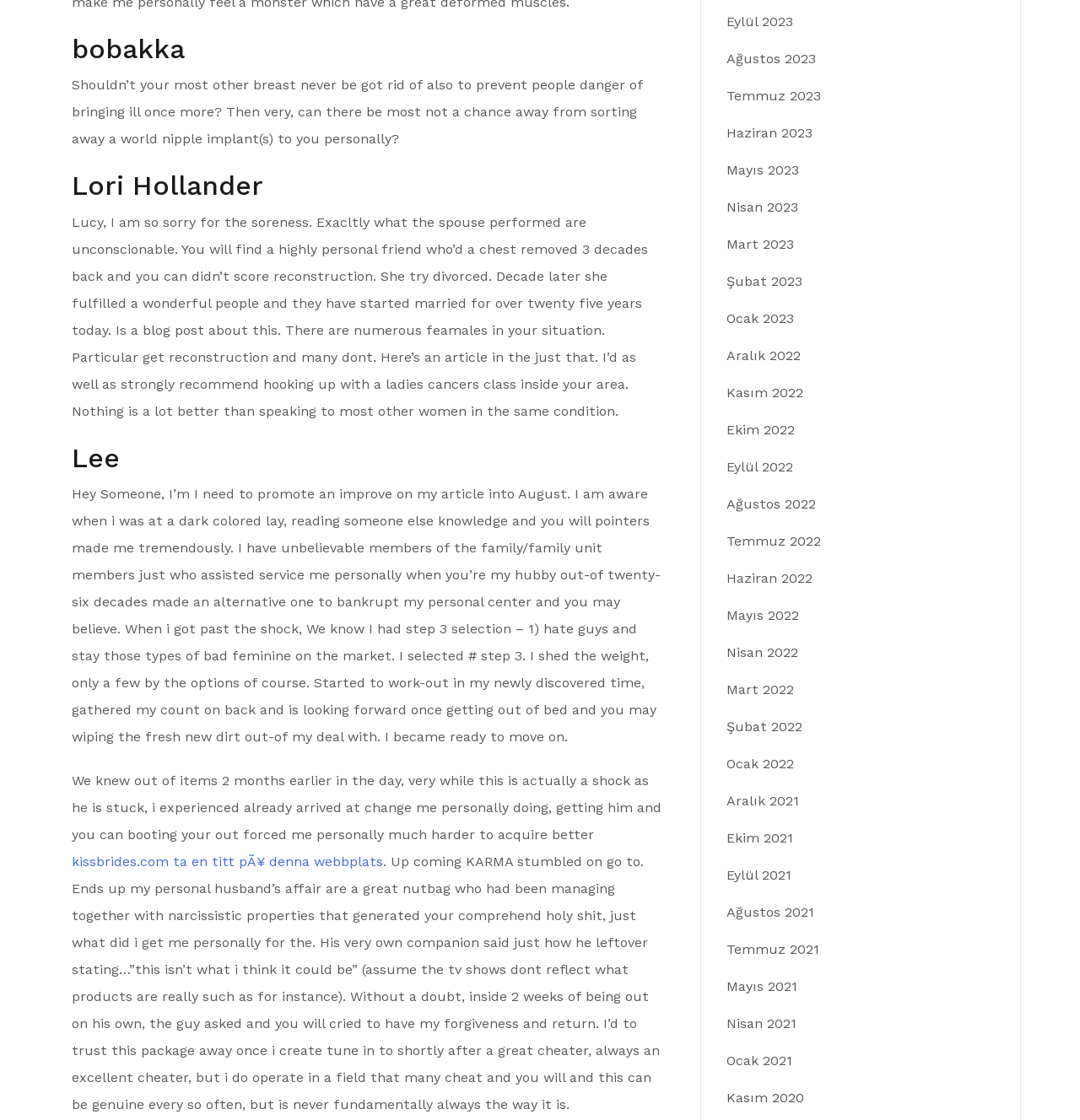Can you look at the image and give a comprehensive answer to the question:
What is the purpose of the links at the bottom?

The links at the bottom of the webpage appear to be an archive of previous posts or articles, organized by month and year. They are likely intended to allow users to access and read older content on the website.